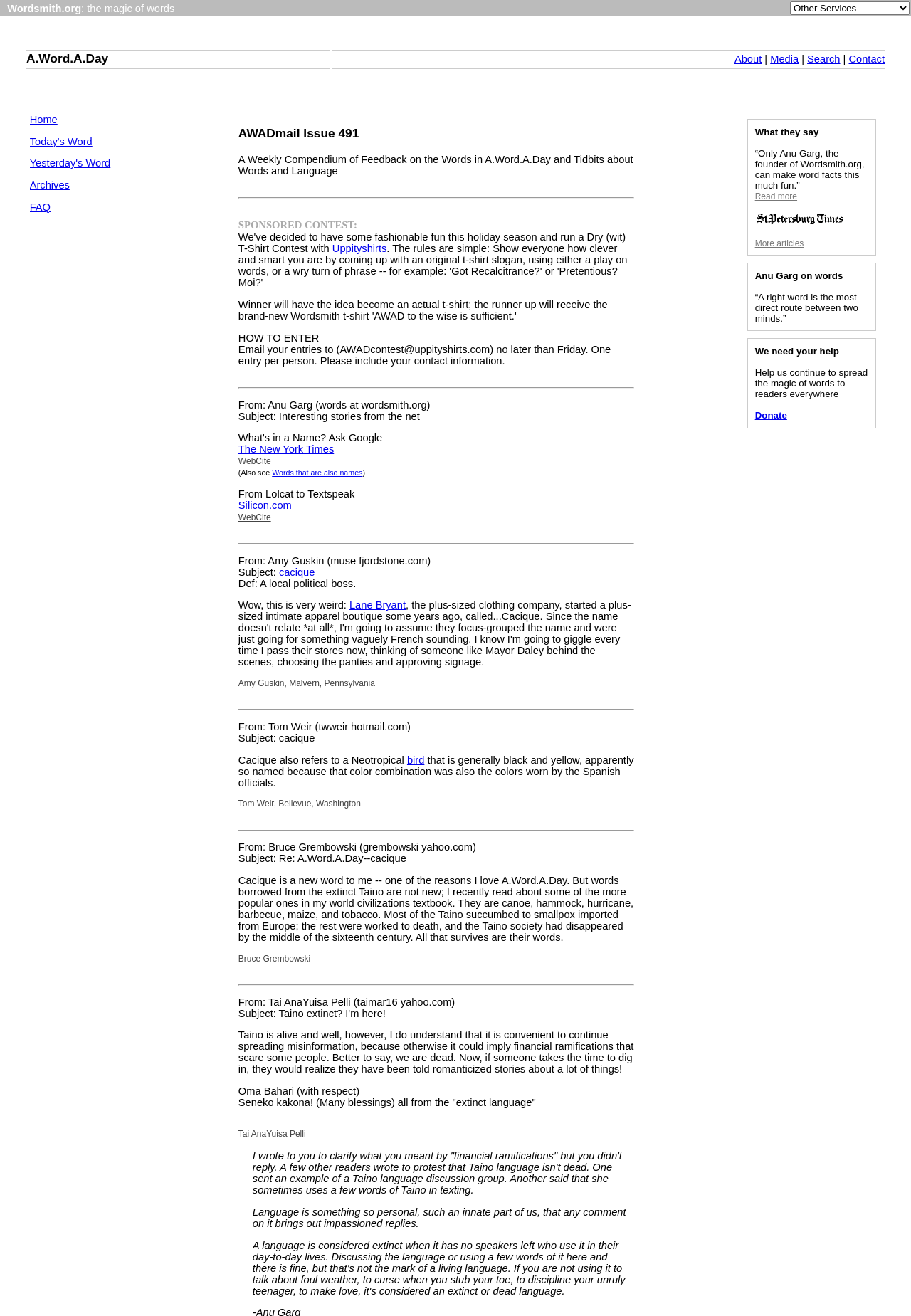Please find the bounding box coordinates of the section that needs to be clicked to achieve this instruction: "Click on the 'Today's Word' link".

[0.033, 0.103, 0.101, 0.112]